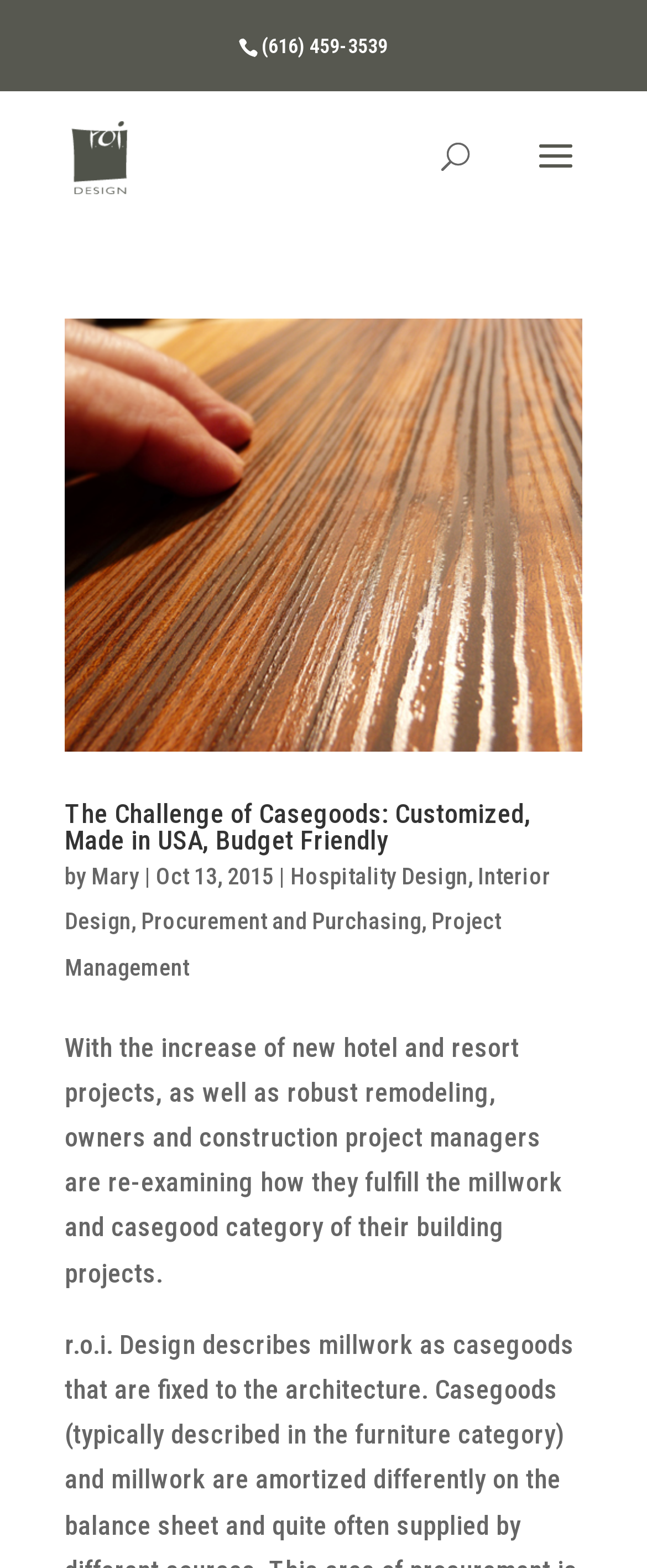Please identify the bounding box coordinates of the clickable element to fulfill the following instruction: "view Mary's profile". The coordinates should be four float numbers between 0 and 1, i.e., [left, top, right, bottom].

[0.141, 0.55, 0.215, 0.567]